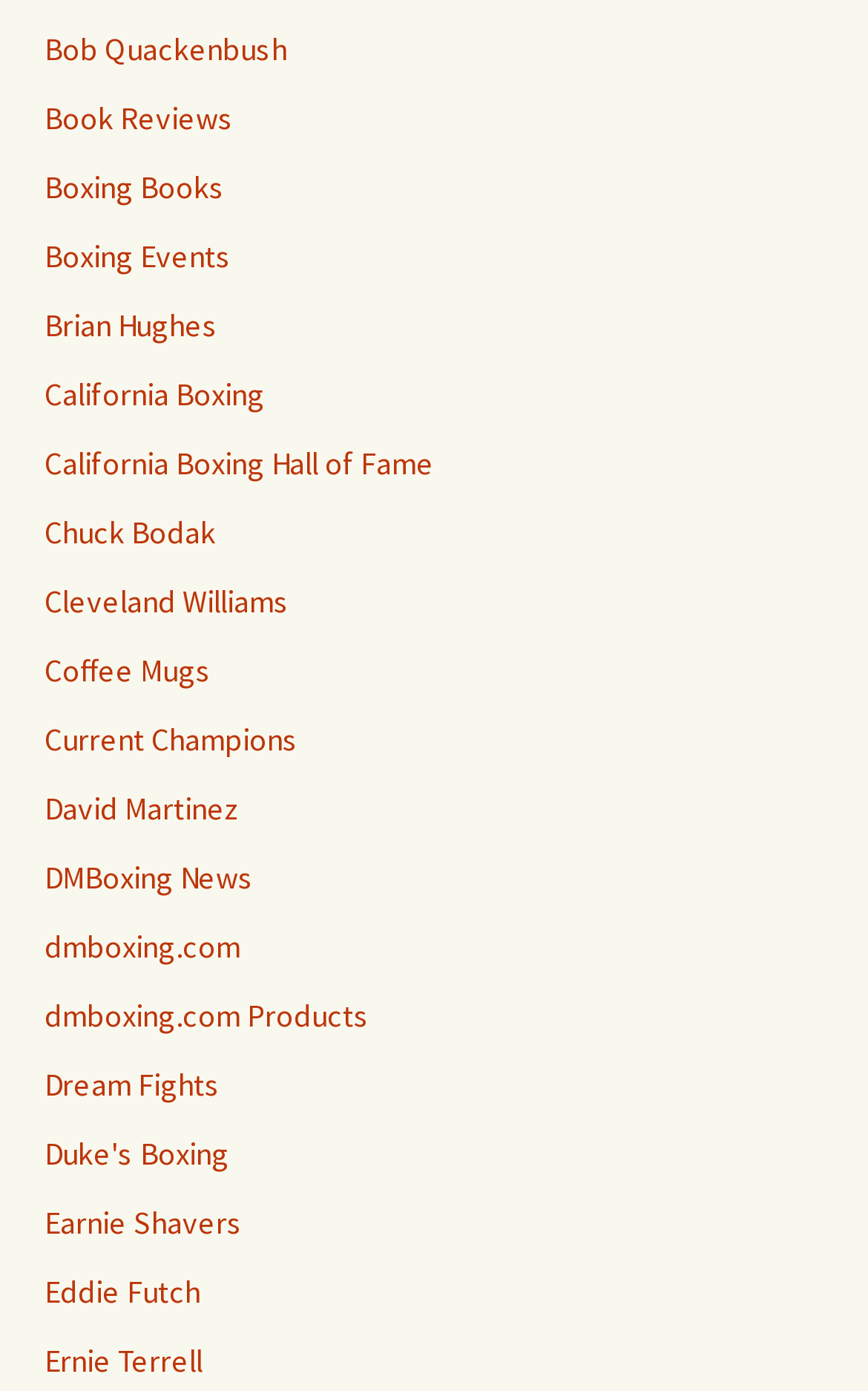Respond to the question below with a single word or phrase:
Is there a link to a news-related topic on this webpage?

Yes